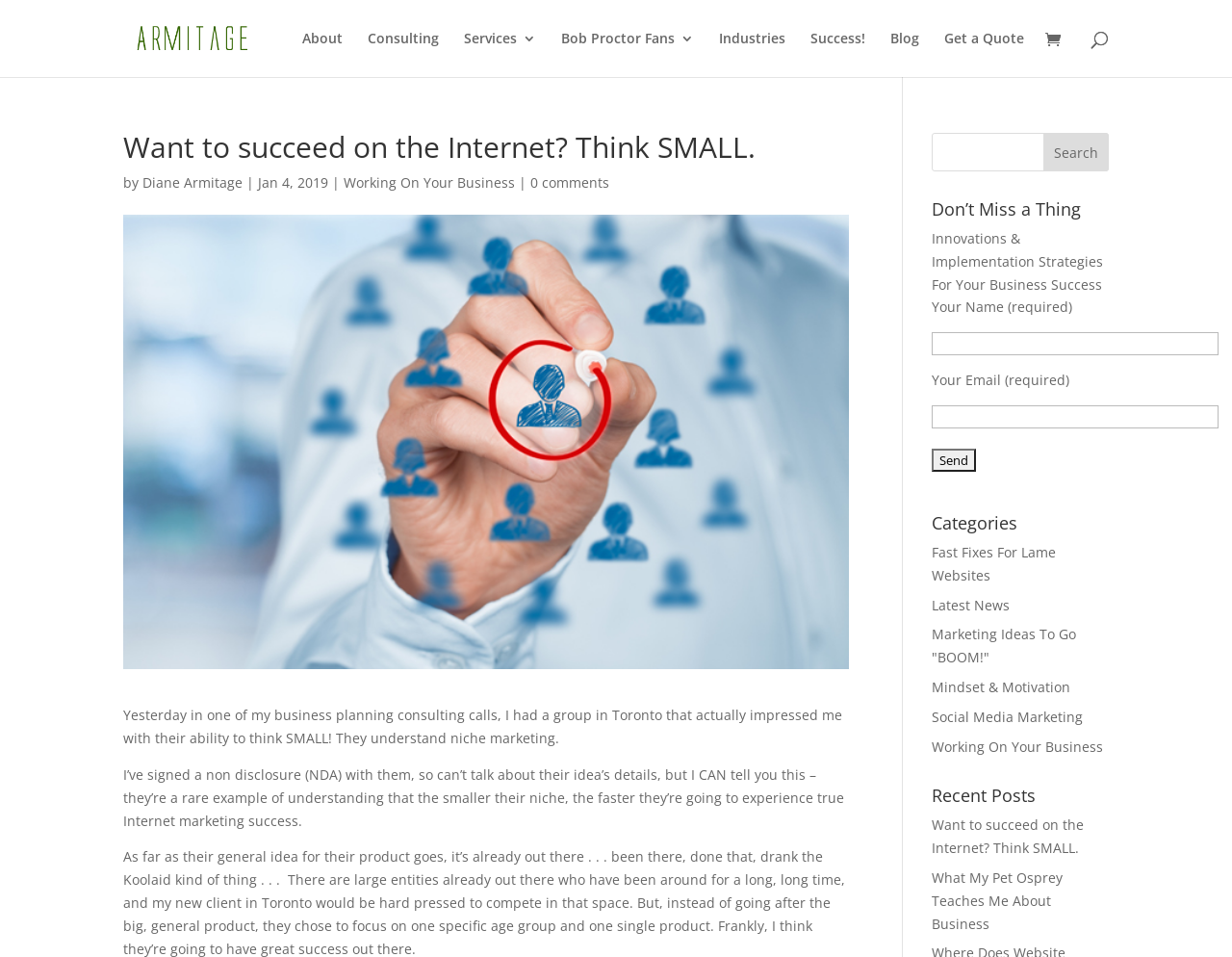Please mark the bounding box coordinates of the area that should be clicked to carry out the instruction: "Get a quote".

[0.766, 0.033, 0.831, 0.08]